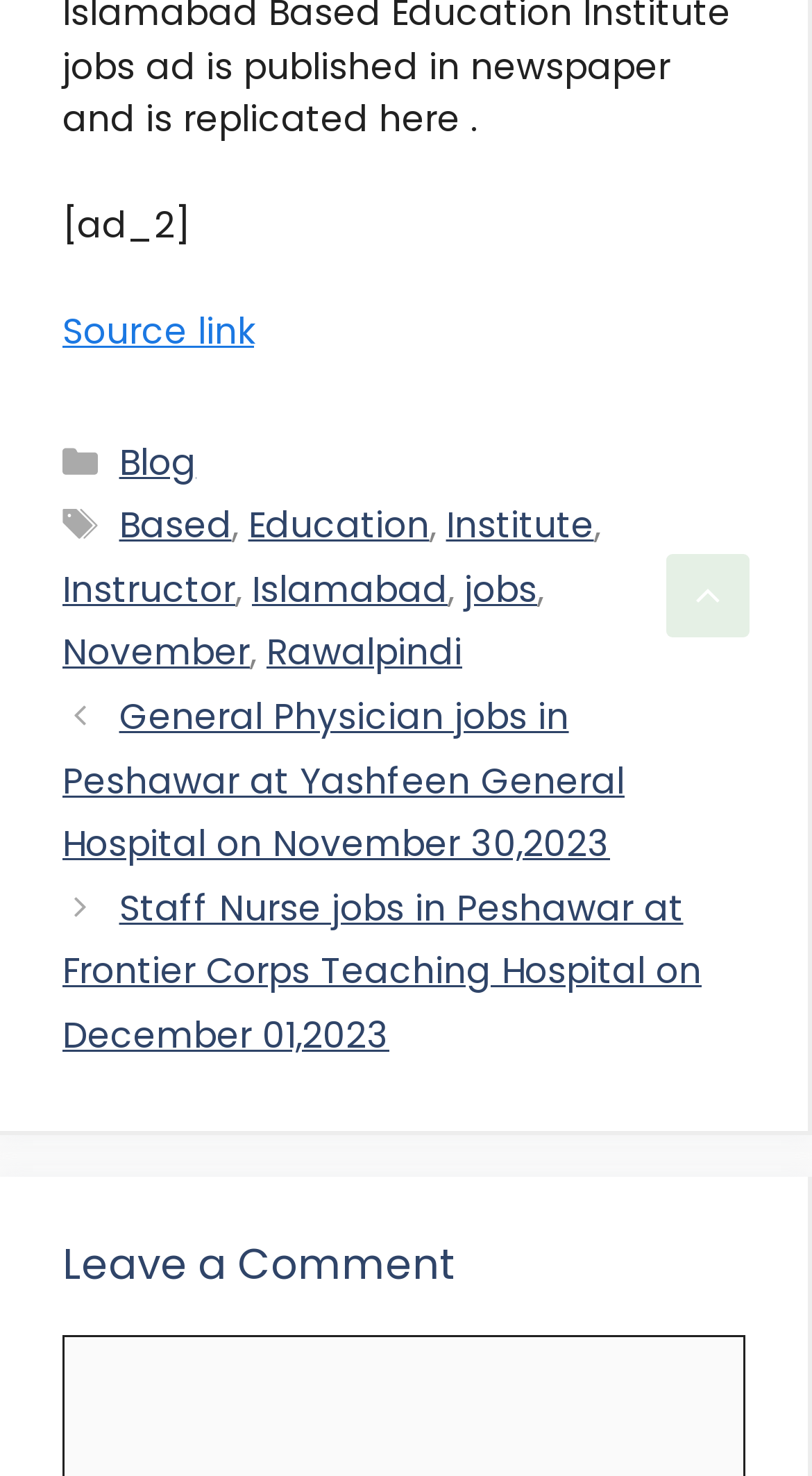Please provide a brief answer to the question using only one word or phrase: 
What is the purpose of the 'Leave a Comment' section?

To allow users to comment